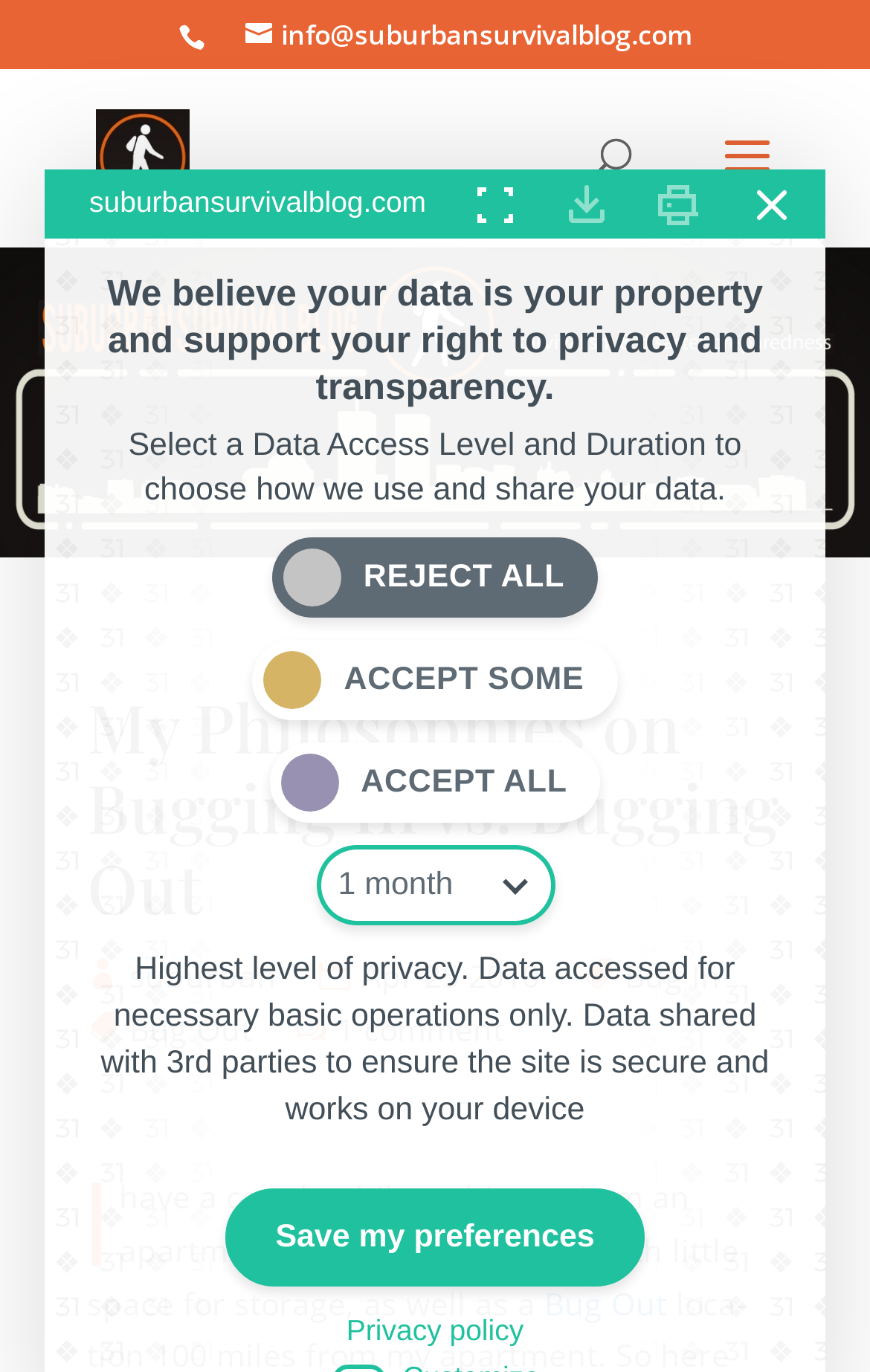Find the bounding box coordinates of the clickable area required to complete the following action: "Click on Bug Out".

[0.151, 0.696, 0.318, 0.727]